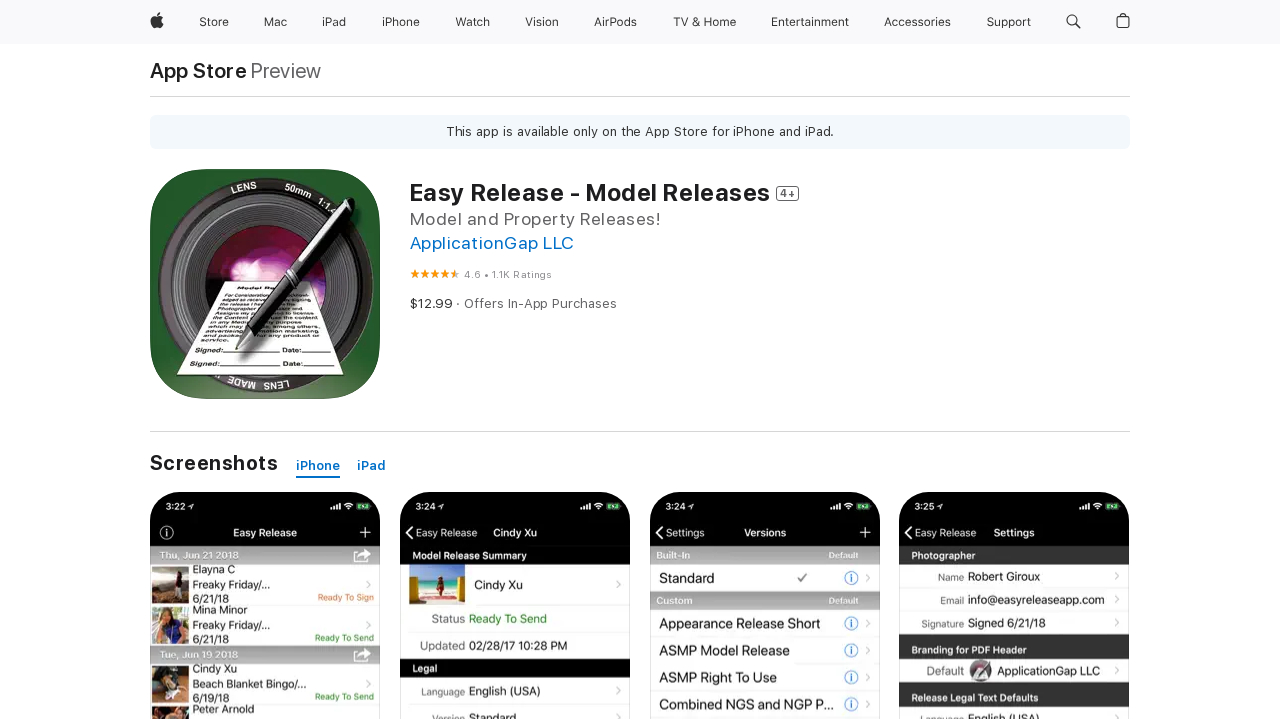Determine the bounding box coordinates for the UI element with the following description: "aria-label="TV and Home menu"". The coordinates should be four float numbers between 0 and 1, represented as [left, top, right, bottom].

[0.57, 0.0, 0.588, 0.061]